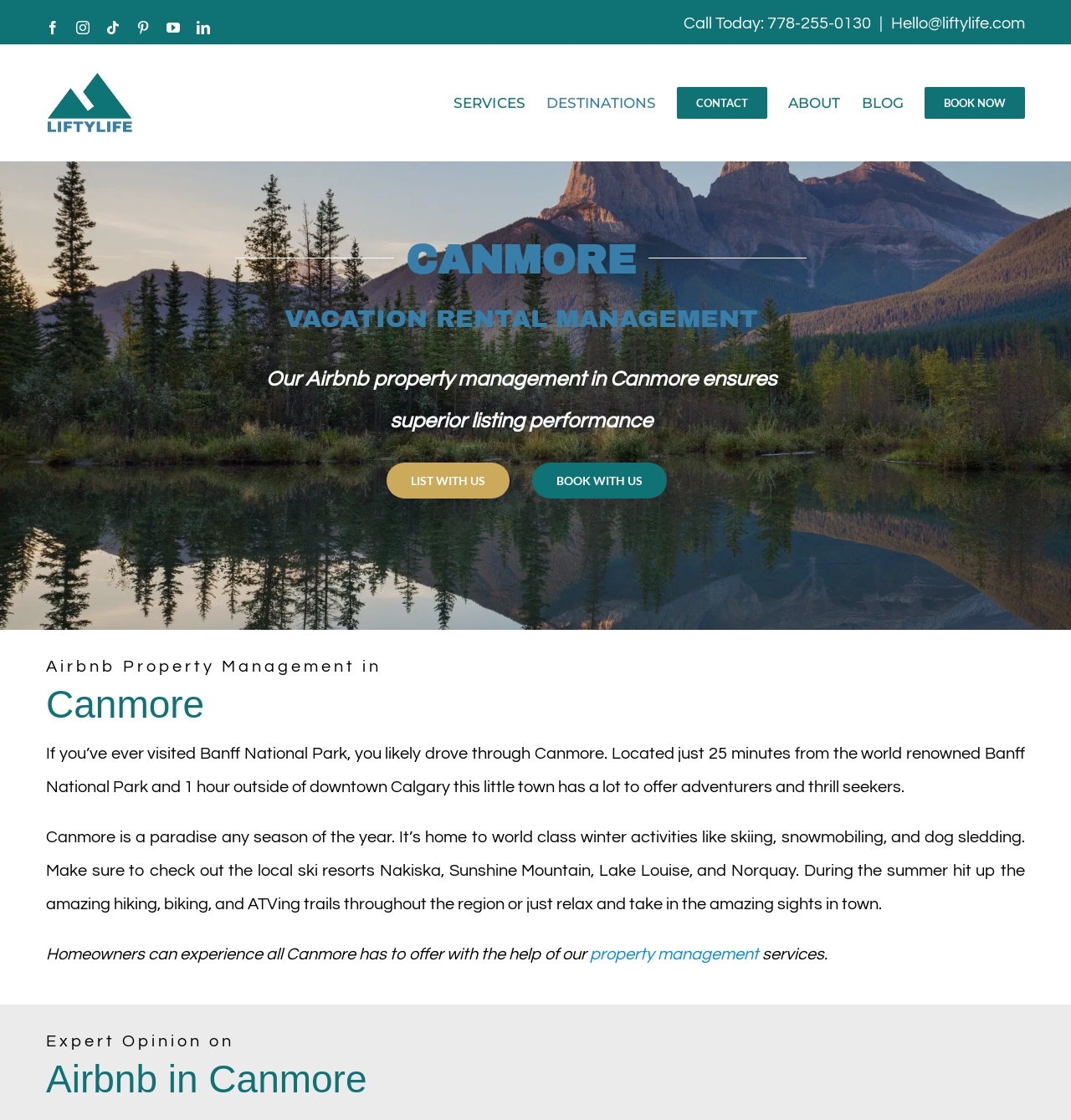Provide your answer to the question using just one word or phrase: What is the phone number to call?

778-255-0130